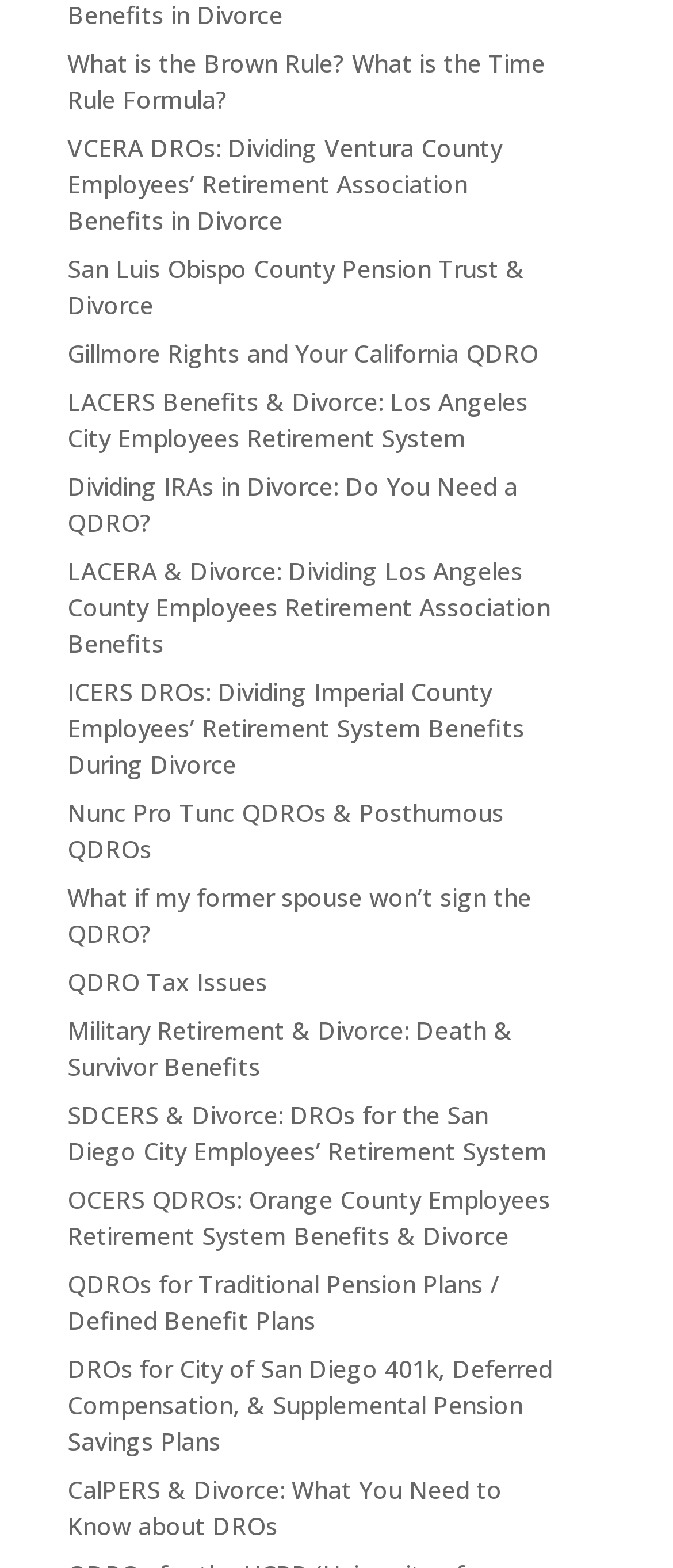Based on the element description "QDRO Tax Issues", predict the bounding box coordinates of the UI element.

[0.1, 0.615, 0.397, 0.636]